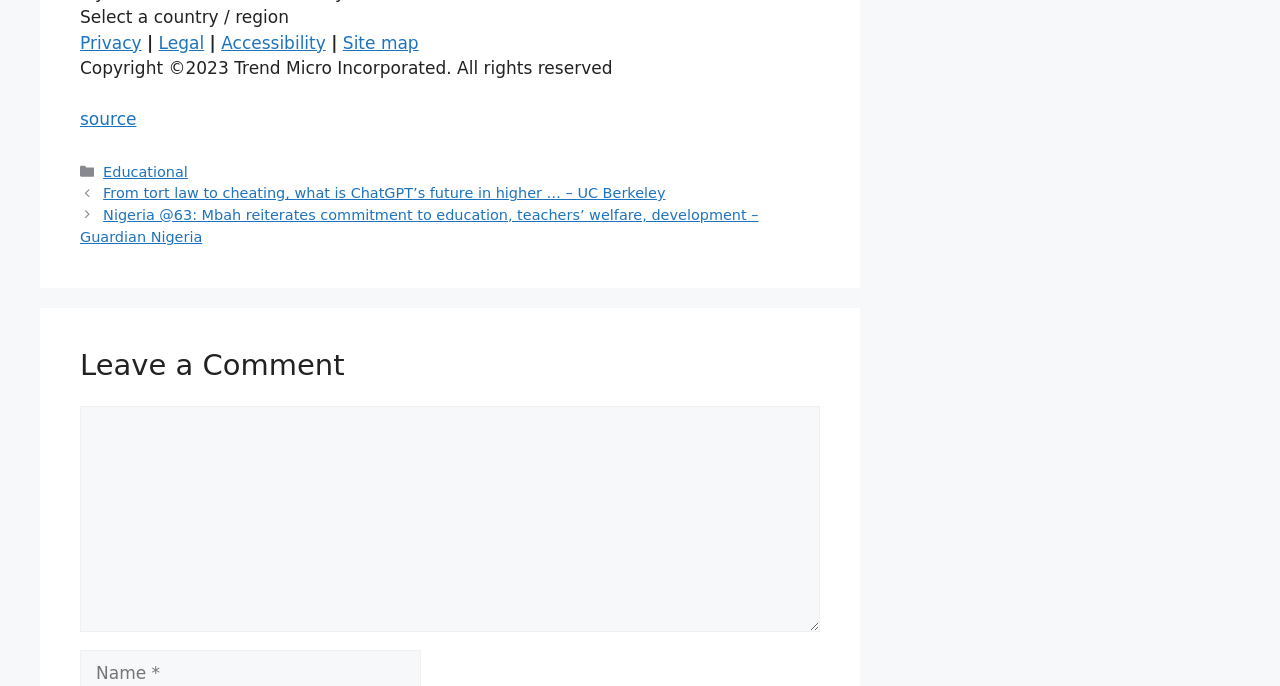Find the bounding box of the web element that fits this description: "parent_node: Comment name="comment"".

[0.062, 0.592, 0.641, 0.921]